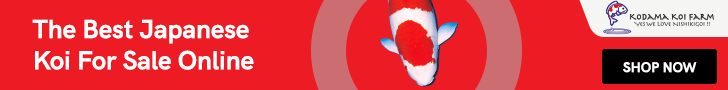Create a detailed narrative that captures the essence of the image.

The image features vibrant promotional content for Kodama Koi Farm, highlighting their offerings of high-quality Japanese koi fish available for purchase online. With a bold red background, the banner emphasizes their slogan, "The Best Japanese Koi For Sale Online," drawing attention to the company’s commitment to providing exceptional koi. Accompanying the text is a striking image of a Japanese koi, showcasing its beautiful coloration and patterns, which are significant in the koi breeding community. The design includes a prominent "SHOP NOW" button, inviting enthusiasts and potential customers to explore their selection further. This advertisement captures the essence of koi breeding culture and the passion surrounding these ornamental fish.